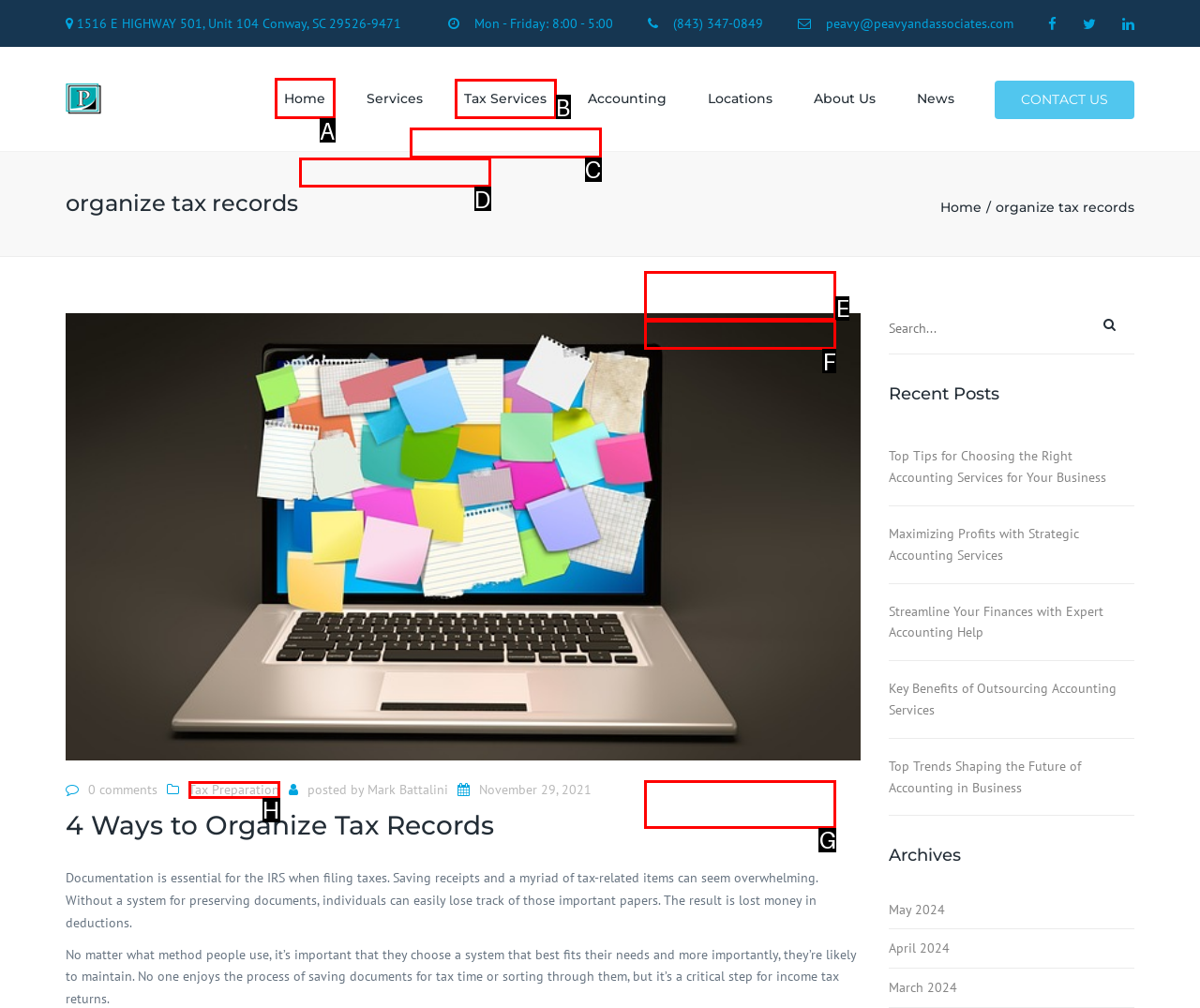Choose the correct UI element to click for this task: go to home page Answer using the letter from the given choices.

A